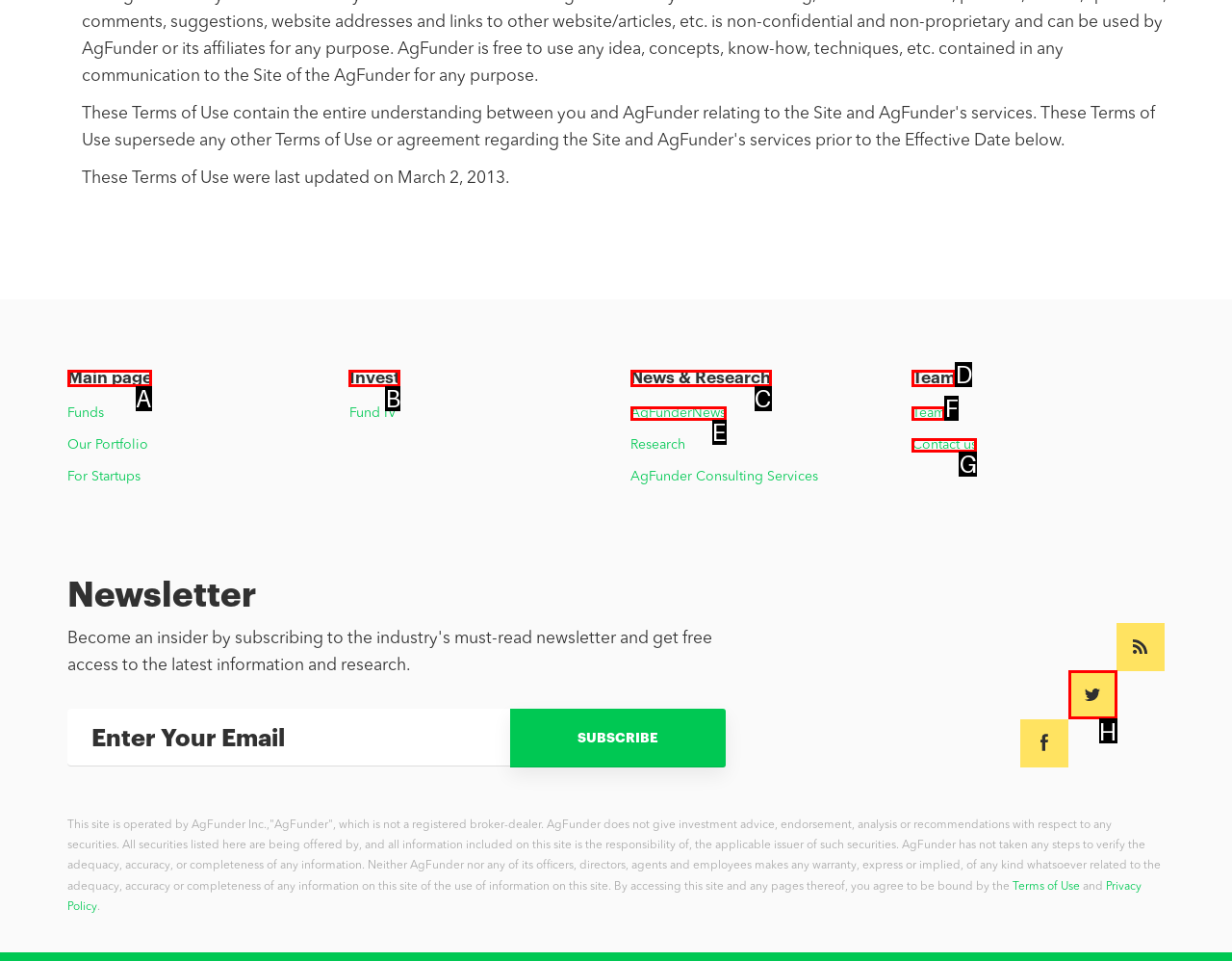Given the task: Click the 'Home' link, indicate which boxed UI element should be clicked. Provide your answer using the letter associated with the correct choice.

None